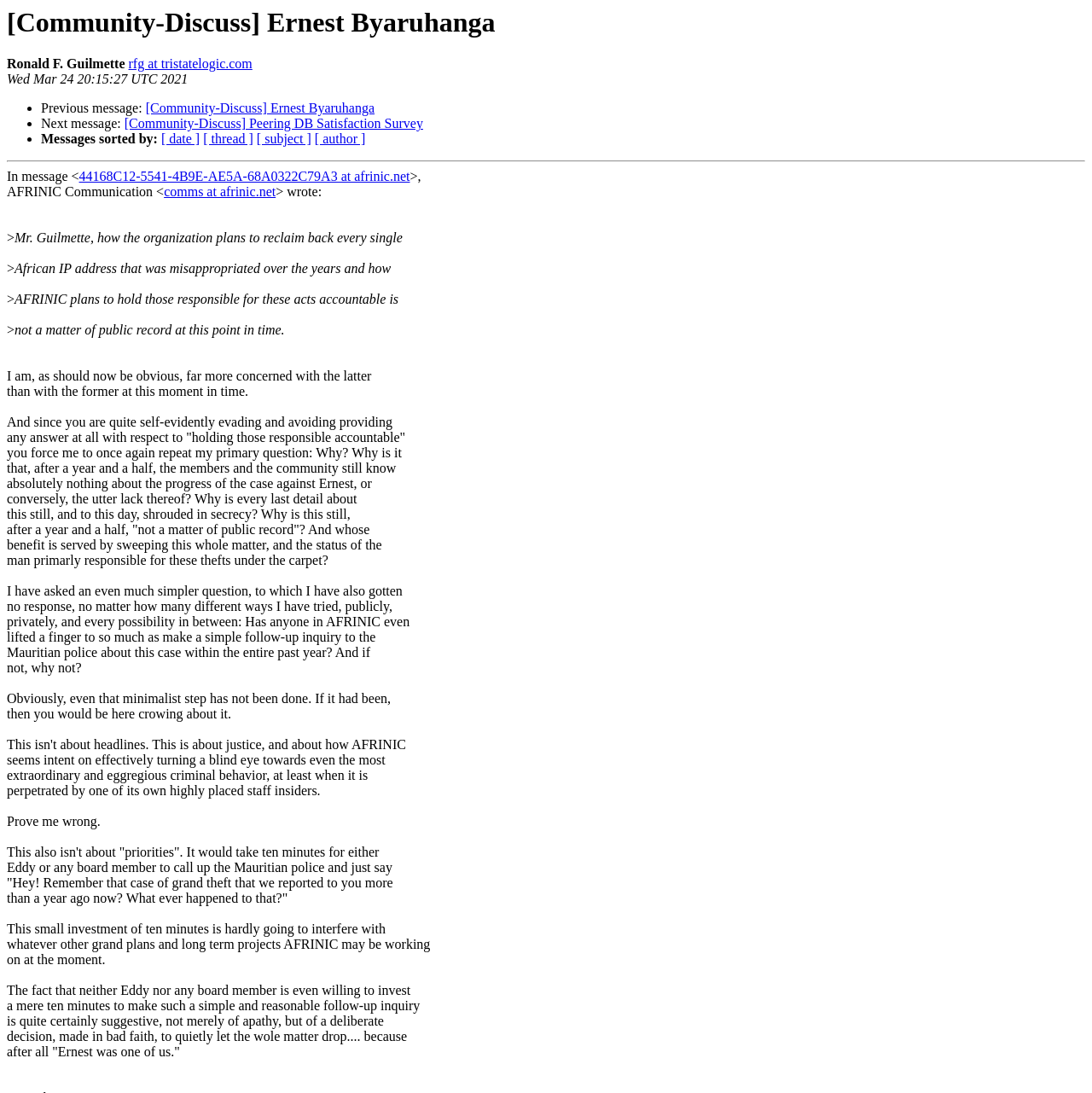Please locate the bounding box coordinates of the region I need to click to follow this instruction: "Click on the link to sort messages by date".

[0.148, 0.121, 0.183, 0.134]